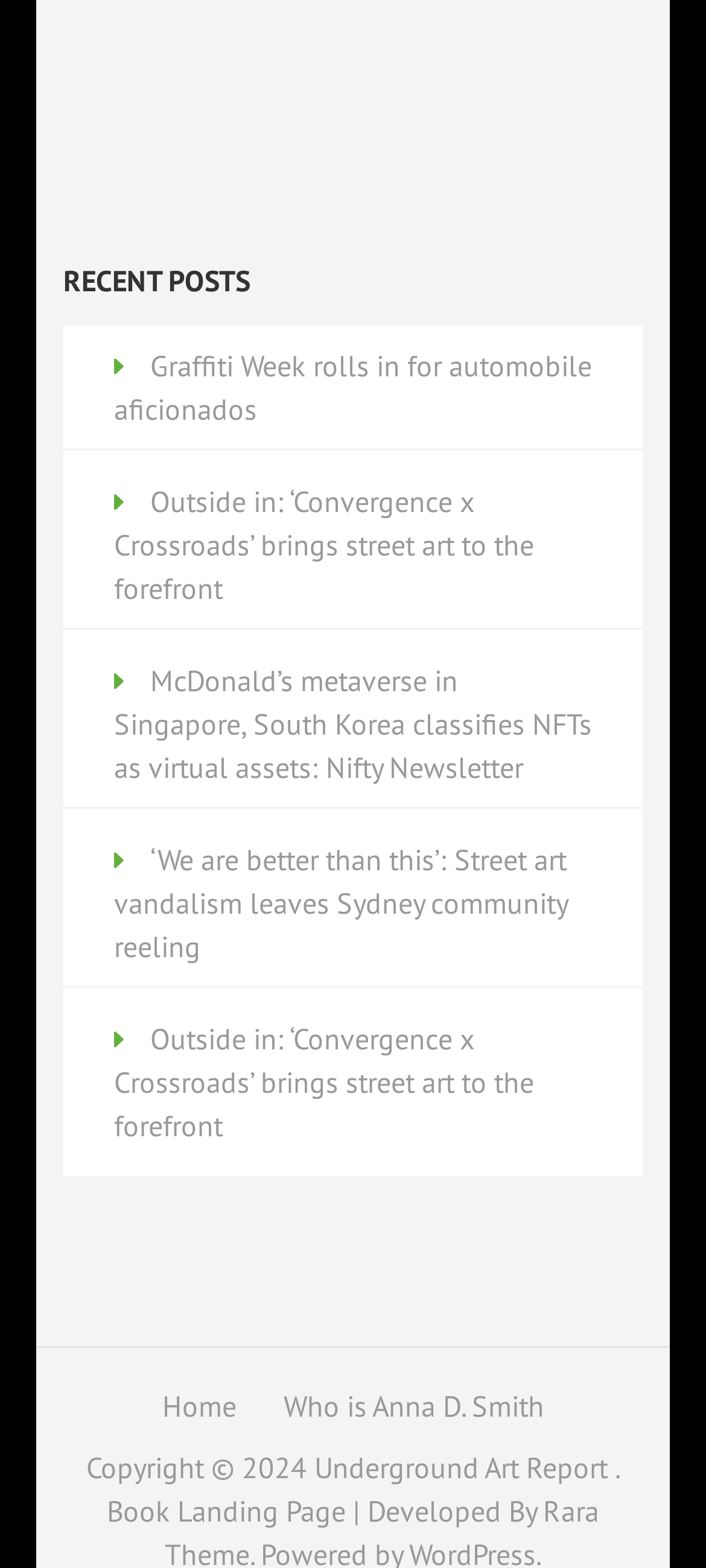What is the copyright year mentioned at the bottom?
Using the image, give a concise answer in the form of a single word or short phrase.

2024